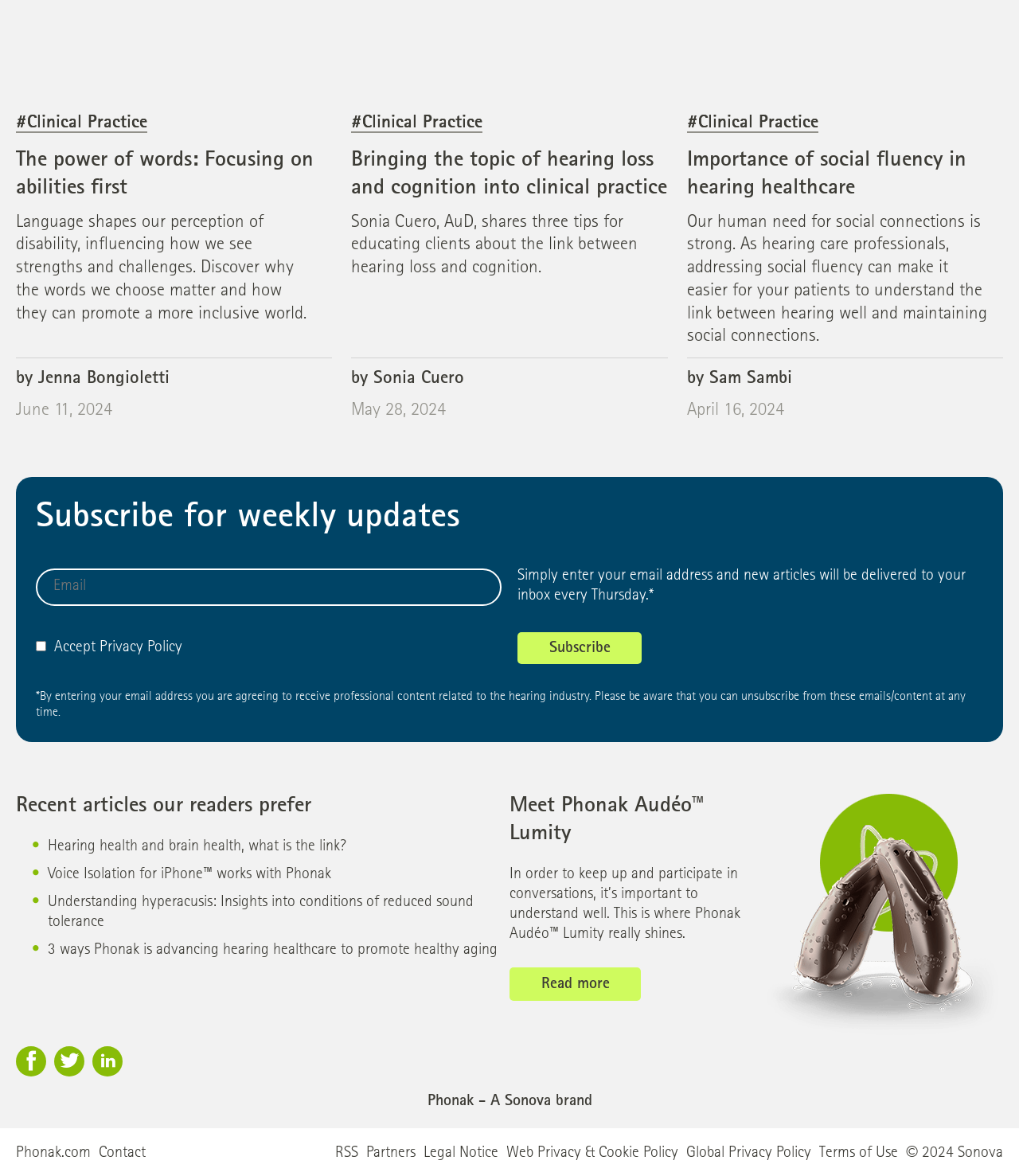Please find the bounding box coordinates of the element that needs to be clicked to perform the following instruction: "Visit Phonak.com". The bounding box coordinates should be four float numbers between 0 and 1, represented as [left, top, right, bottom].

[0.016, 0.974, 0.089, 0.988]